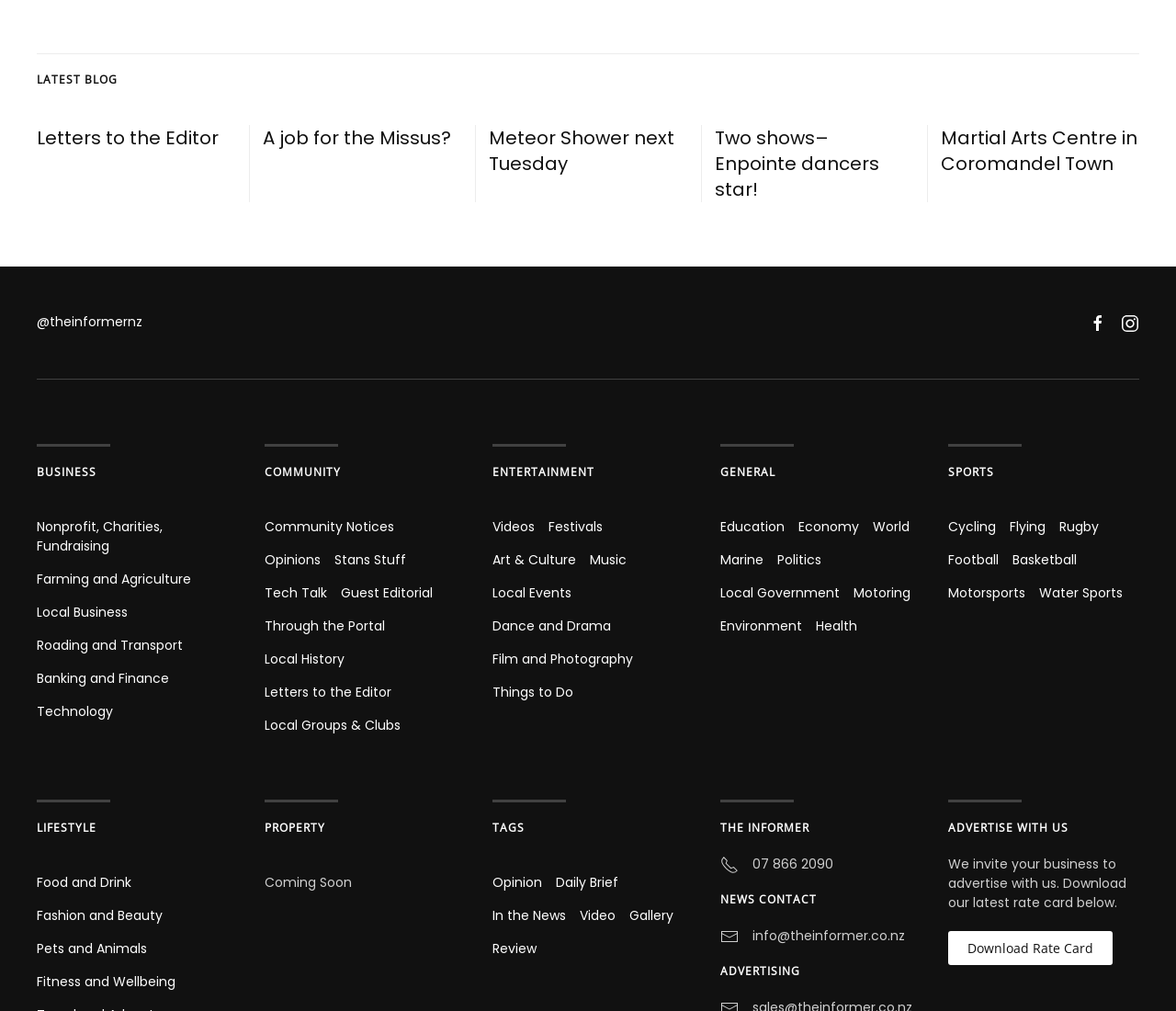What is the title of the latest blog?
Using the image, respond with a single word or phrase.

Letters to the Editor